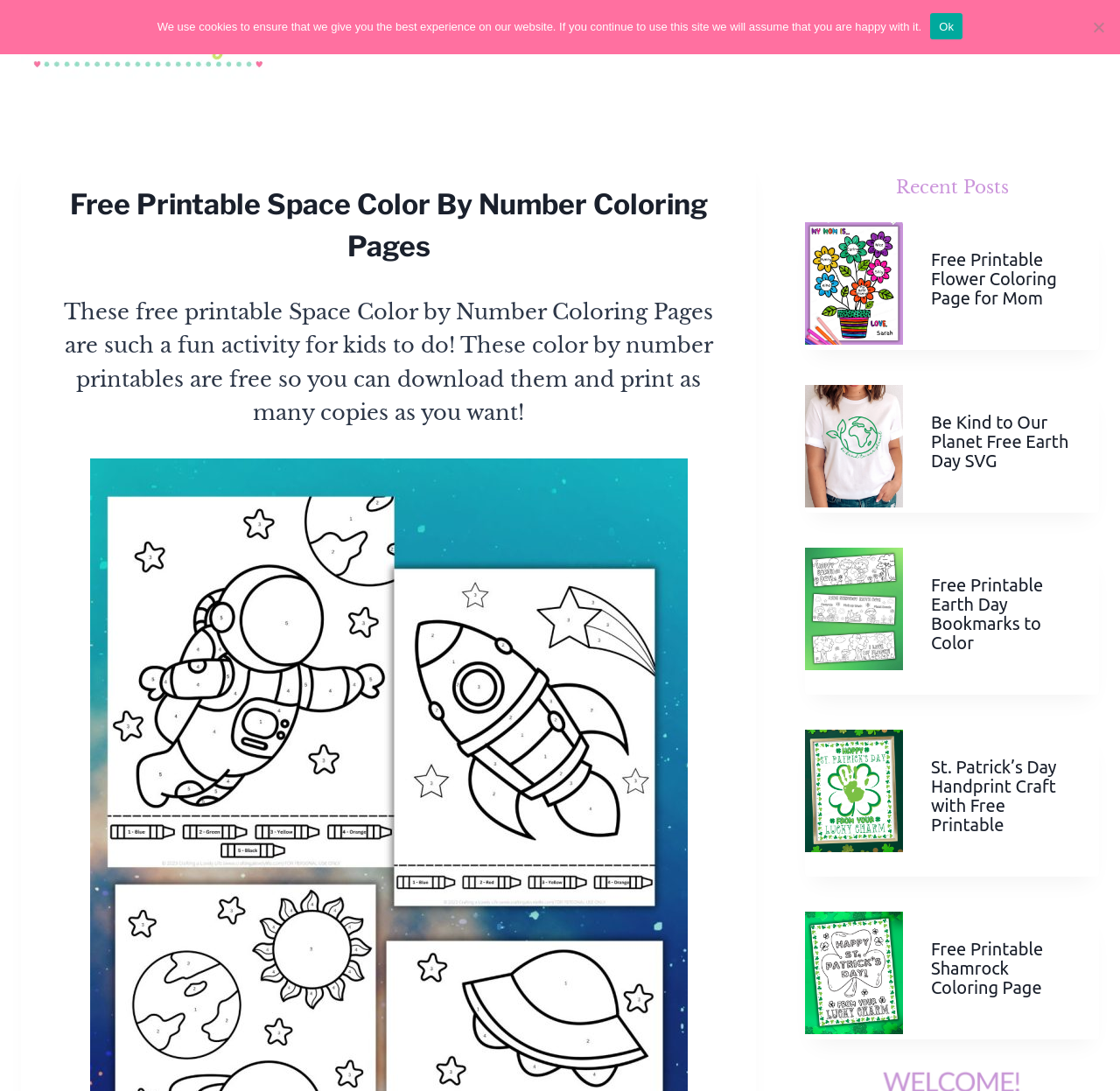Pinpoint the bounding box coordinates of the area that should be clicked to complete the following instruction: "Read the 'Free Printable Flower Coloring Page for Mom' article". The coordinates must be given as four float numbers between 0 and 1, i.e., [left, top, right, bottom].

[0.719, 0.204, 0.981, 0.321]